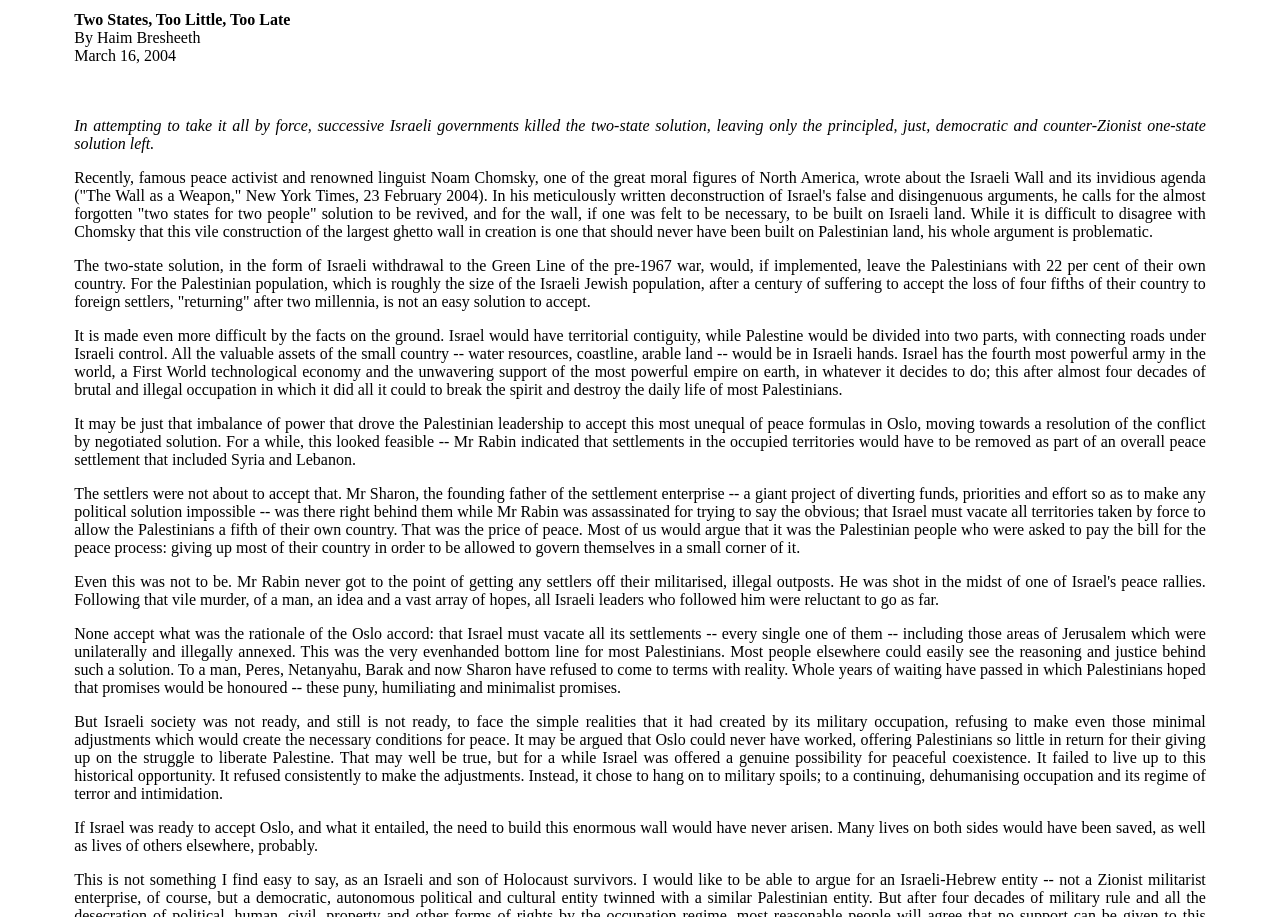Describe in detail what you see on the webpage.

The webpage appears to be an opinion article or editorial discussing the Israeli-Palestinian conflict and the two-state solution. The article is divided into several paragraphs of text, with no images or other UI elements present.

At the top of the page, there is a single block of text that spans almost the entire width of the page, discussing the flaws of the two-state solution and how it would leave Palestinians with only 22% of their original country. Below this, there are several paragraphs of text that continue to discuss the issues with the two-state solution, including the imbalance of power between Israel and Palestine, the refusal of Israeli leaders to make concessions, and the impact of the Israeli occupation on Palestinians.

The text is densely packed, with no clear headings or subheadings to break up the content. The paragraphs are relatively long, with some spanning almost a quarter of the page in height. The text is arranged in a single column, with no clear separation between paragraphs other than a slight gap in the vertical spacing.

Overall, the webpage appears to be a dense, text-heavy article that presents a critical perspective on the Israeli-Palestinian conflict and the two-state solution.